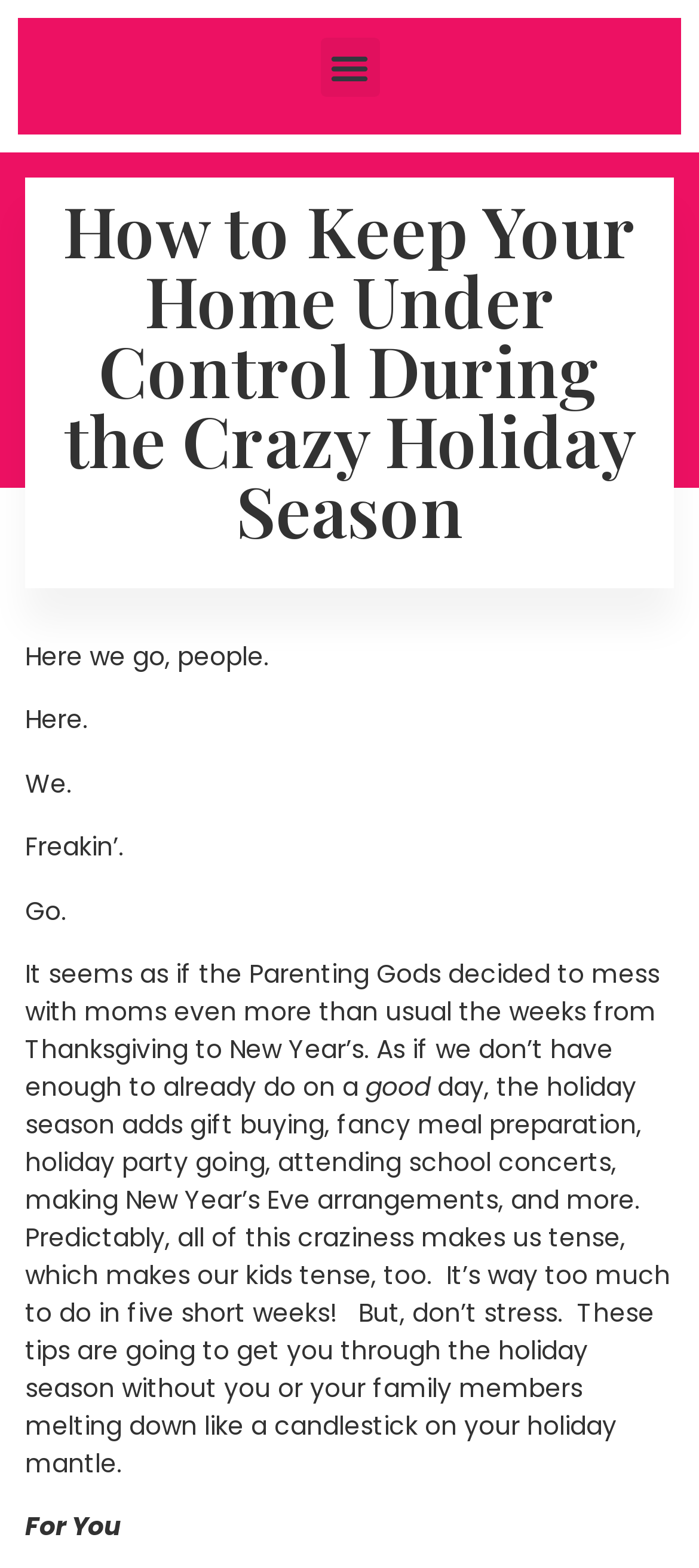Illustrate the webpage's structure and main components comprehensively.

The webpage appears to be a blog post or article titled "How to Keep Your Home Under Control During the Crazy Holiday Season" from GIT Mom. At the top of the page, there is a button labeled "Menu Toggle" positioned near the top right corner. Below this button, the main title of the article is prominently displayed, taking up most of the width of the page.

The article begins with a series of short sentences, "Here we go, people. Here. We. Freakin’. Go.", which are stacked vertically, one below the other, on the left side of the page. These sentences are followed by a longer paragraph that discusses the challenges of the holiday season for mothers, including the added responsibilities of gift buying, meal preparation, and attending events.

To the right of this paragraph, there is a single word "good" displayed. The main content of the article continues below, discussing the stress and tension that can come with the holiday season, but reassuring readers that the provided tips will help them navigate this time without feeling overwhelmed.

At the very bottom of the page, there is a final sentence "For You", positioned near the bottom left corner. Overall, the page has a clean and simple layout, with a focus on the main article content.